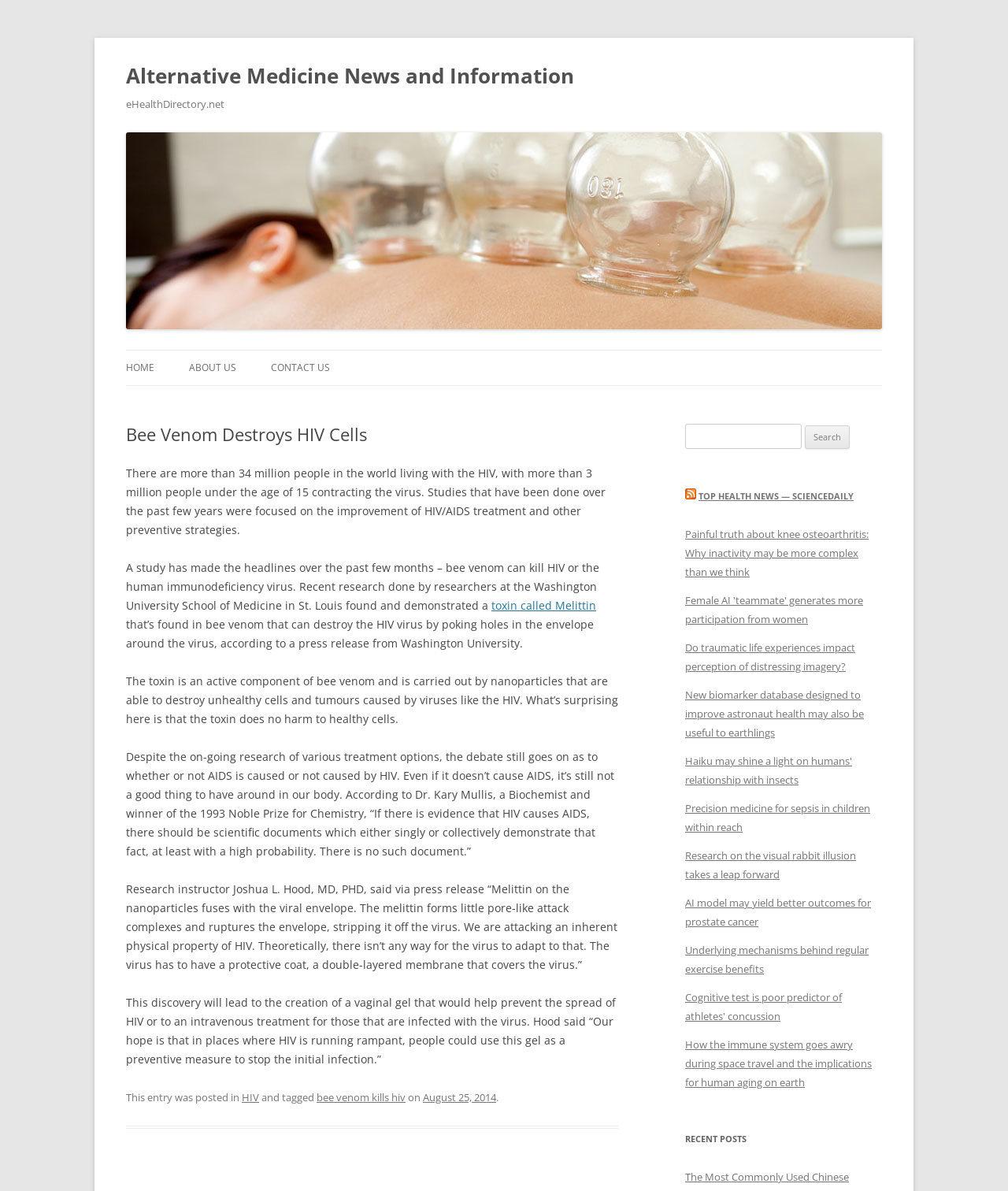Present a detailed account of what is displayed on the webpage.

This webpage is about alternative medicine news and information, with a focus on a study about bee venom destroying HIV cells. At the top of the page, there is a heading that reads "Alternative Medicine News and Information" and a link to the same title. Below this, there is a link to "eHealthDirectory.net" and a skip to content link.

The main article is divided into several sections. The first section has a heading that reads "Bee Venom Destroys HIV Cells" and provides an introduction to the study. The text explains that there are over 34 million people living with HIV worldwide and that researchers have been working on improving treatment and prevention strategies. It then introduces the study, which found that bee venom can kill HIV by poking holes in the virus's envelope.

The article continues with several paragraphs of text that provide more details about the study, including quotes from researchers and explanations of how the toxin in bee venom works. There are also links to related topics, such as "HIV" and "bee venom kills hiv".

To the right of the main article, there is a search bar with a label that reads "Search for:". Below this, there are several links to recent health news articles from ScienceDaily, including topics such as knee osteoarthritis, artificial intelligence, and astronaut health.

At the bottom of the page, there is a footer section with a heading that reads "Post navigation" and a link to the post's tags, including "HIV" and "bee venom kills hiv". There is also a link to the post's date, August 25, 2014.